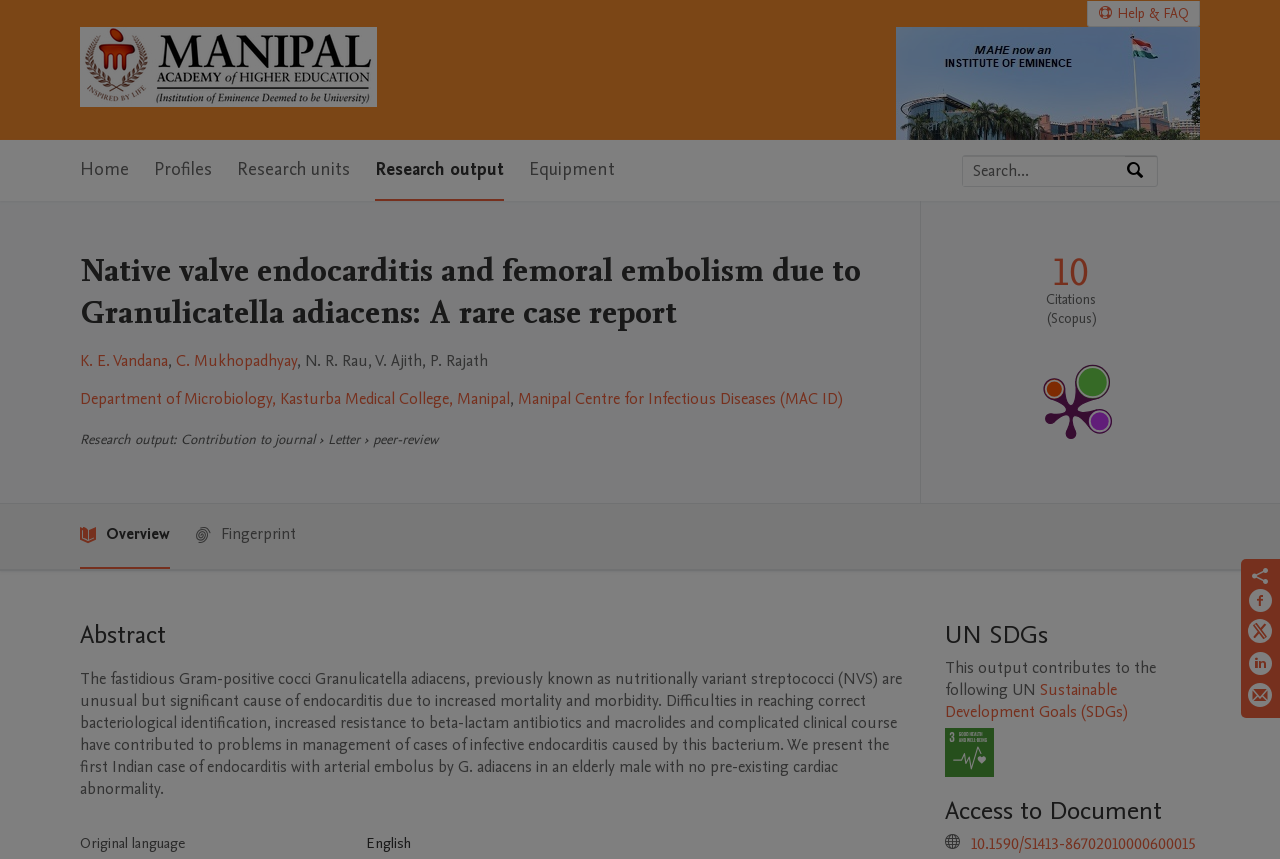Show me the bounding box coordinates of the clickable region to achieve the task as per the instruction: "Search by expertise, name or affiliation".

[0.752, 0.182, 0.879, 0.217]